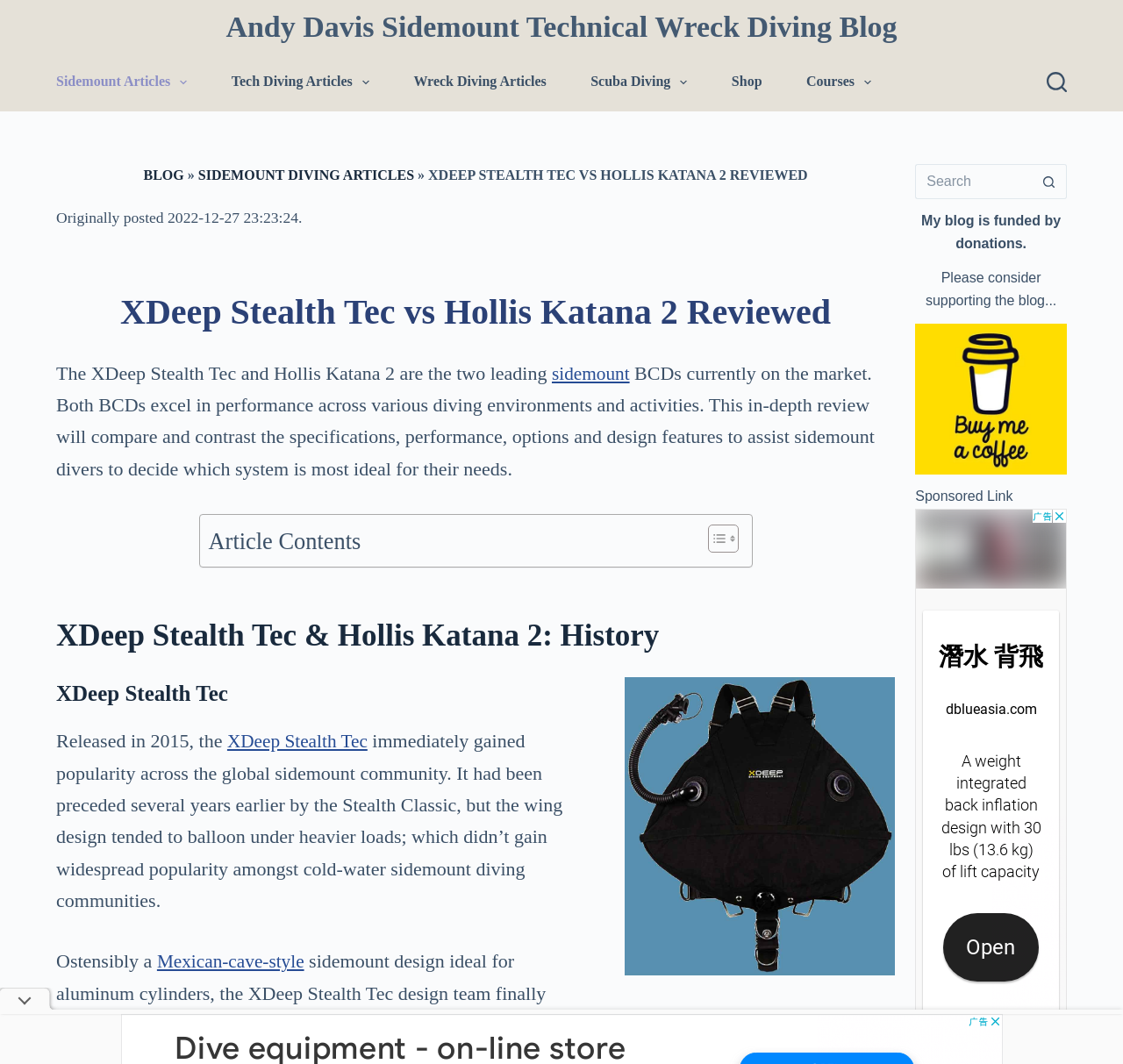Using the webpage screenshot, find the UI element described by Wreck Diving Articles. Provide the bounding box coordinates in the format (top-left x, top-left y, bottom-right x, bottom-right y), ensuring all values are floating point numbers between 0 and 1.

[0.362, 0.049, 0.493, 0.105]